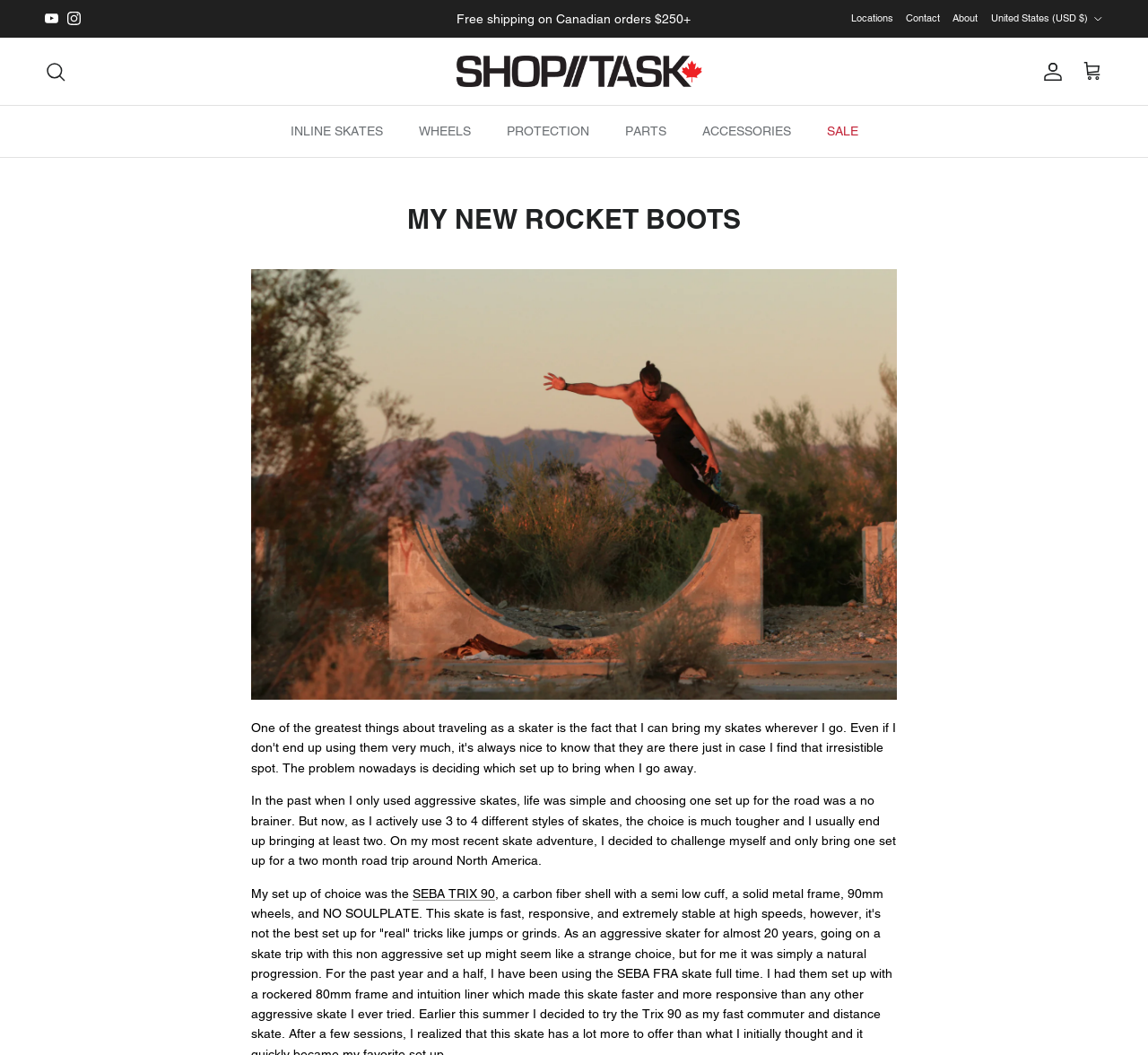Please indicate the bounding box coordinates for the clickable area to complete the following task: "Go to Jönköping University CEnSE Centre for Entrepreneurship and Spatial Economics". The coordinates should be specified as four float numbers between 0 and 1, i.e., [left, top, right, bottom].

None